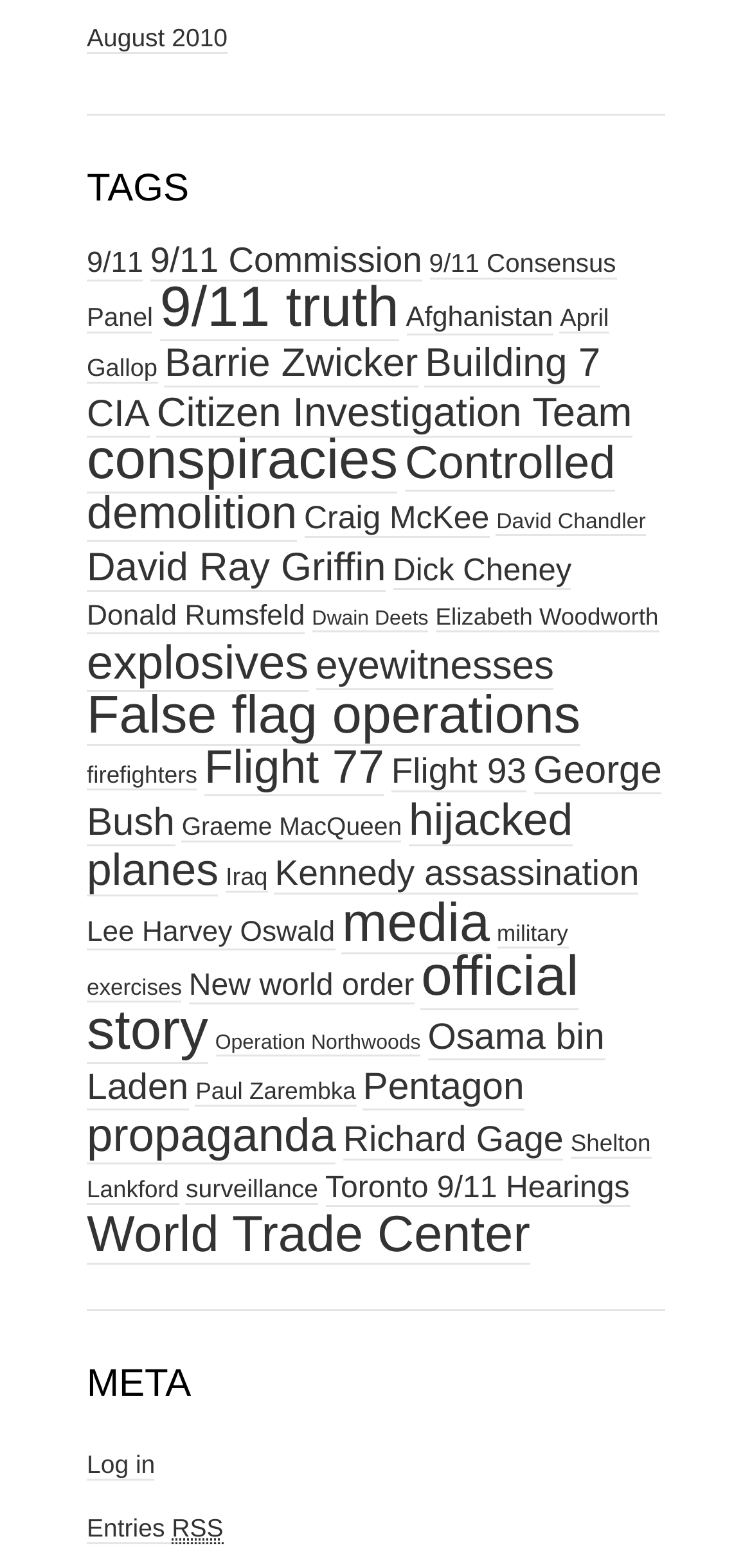Please provide the bounding box coordinates for the element that needs to be clicked to perform the instruction: "Subscribe to the Entries RSS feed". The coordinates must consist of four float numbers between 0 and 1, formatted as [left, top, right, bottom].

[0.115, 0.965, 0.297, 0.984]